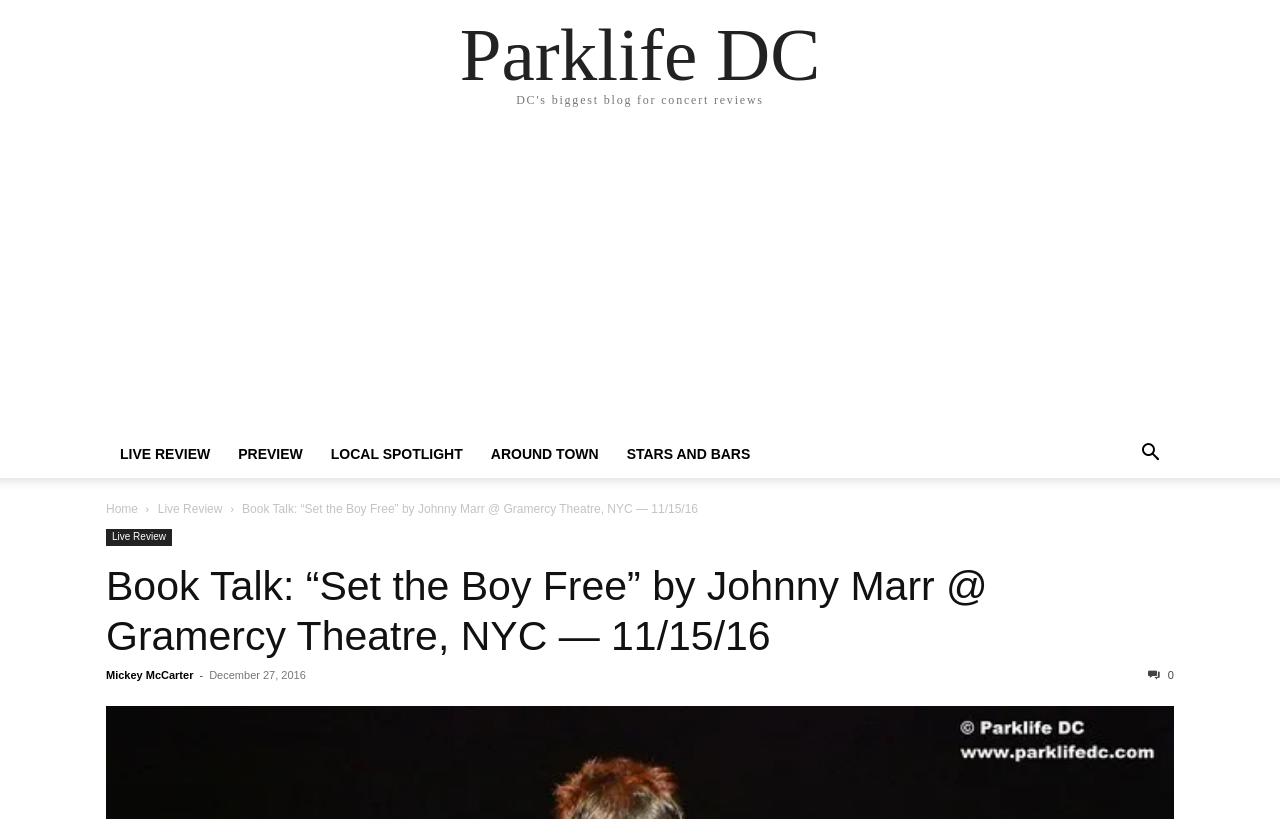Please identify the bounding box coordinates of the area that needs to be clicked to fulfill the following instruction: "read the 'Book Talk' article."

[0.189, 0.613, 0.545, 0.63]